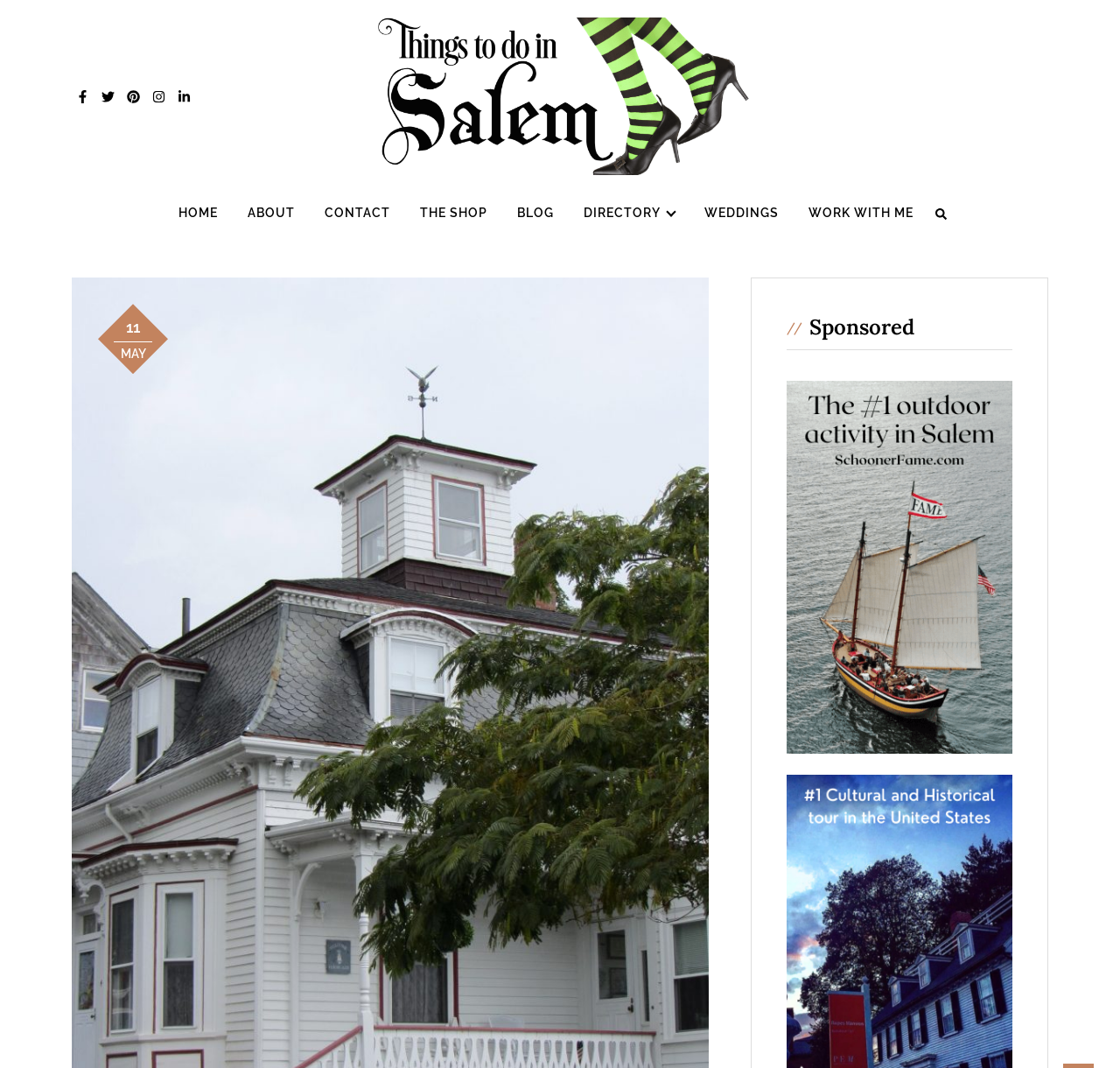What is the month displayed on the webpage?
Please provide a comprehensive and detailed answer to the question.

I found a StaticText element with the text 'MAY' at coordinates [0.107, 0.324, 0.13, 0.337], which suggests that the month displayed on the webpage is May.